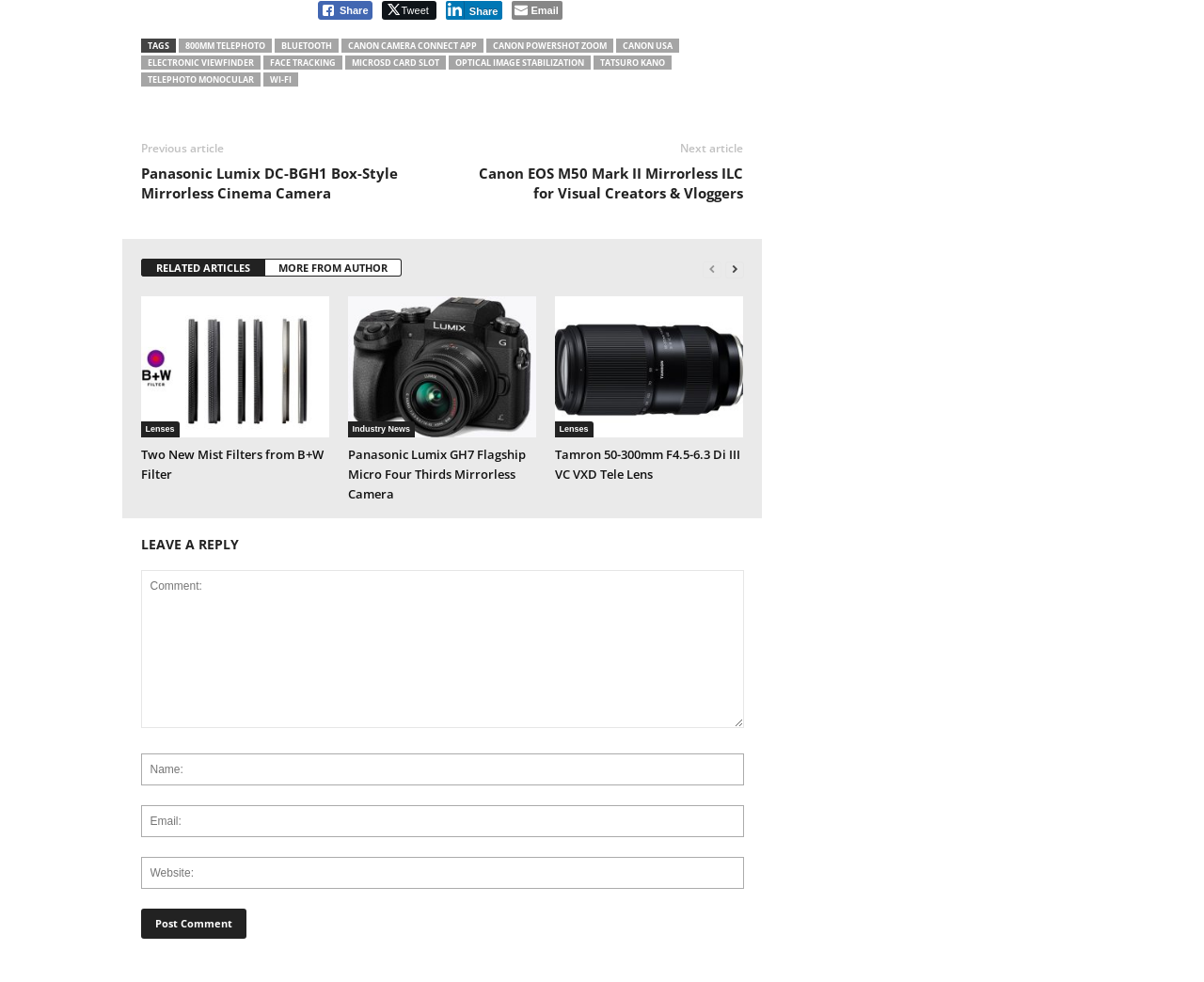Highlight the bounding box coordinates of the element you need to click to perform the following instruction: "Post a comment."

[0.117, 0.925, 0.204, 0.956]